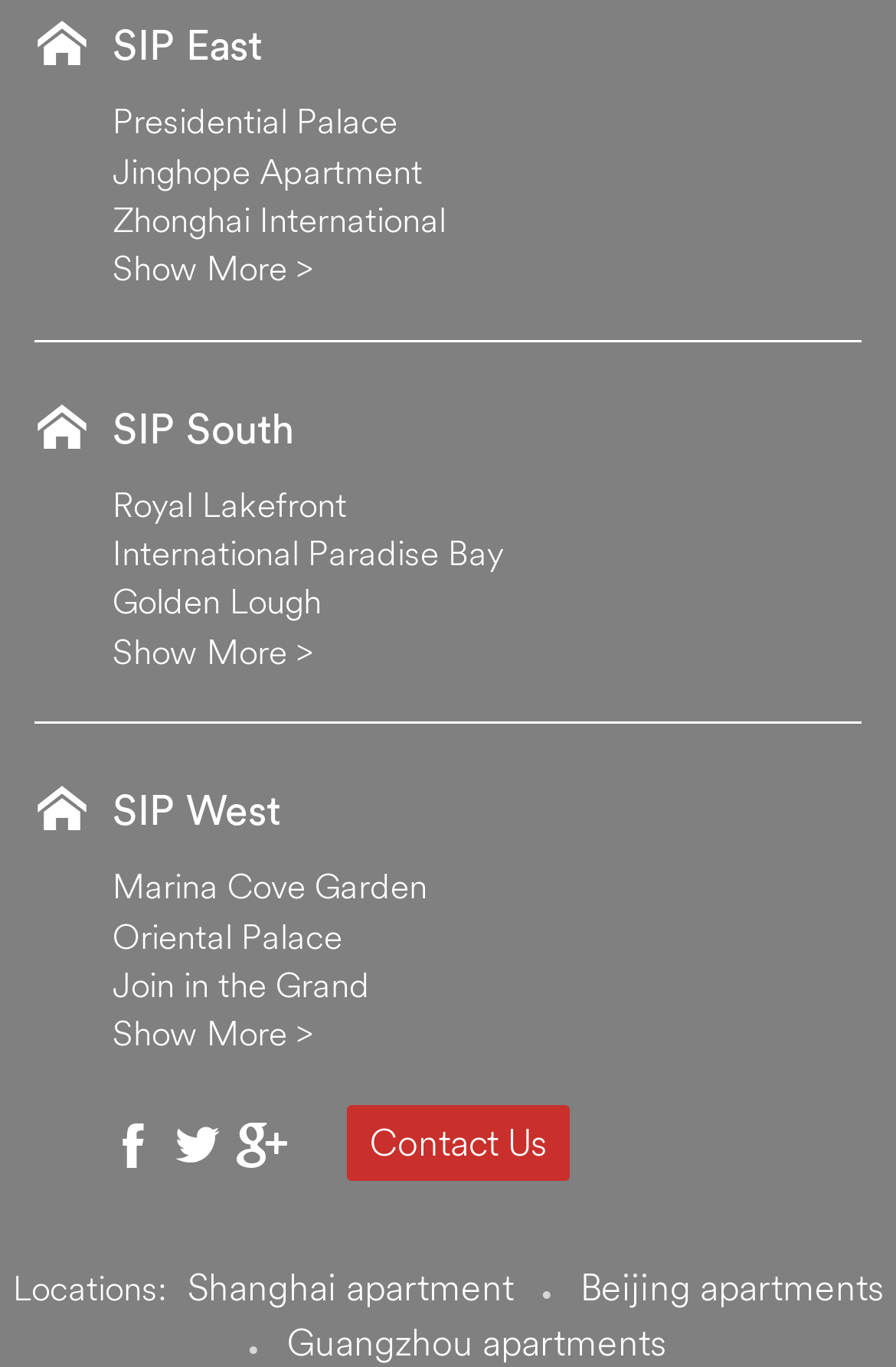Provide the bounding box coordinates of the HTML element described by the text: "title="Tweet"".

[0.192, 0.808, 0.249, 0.864]